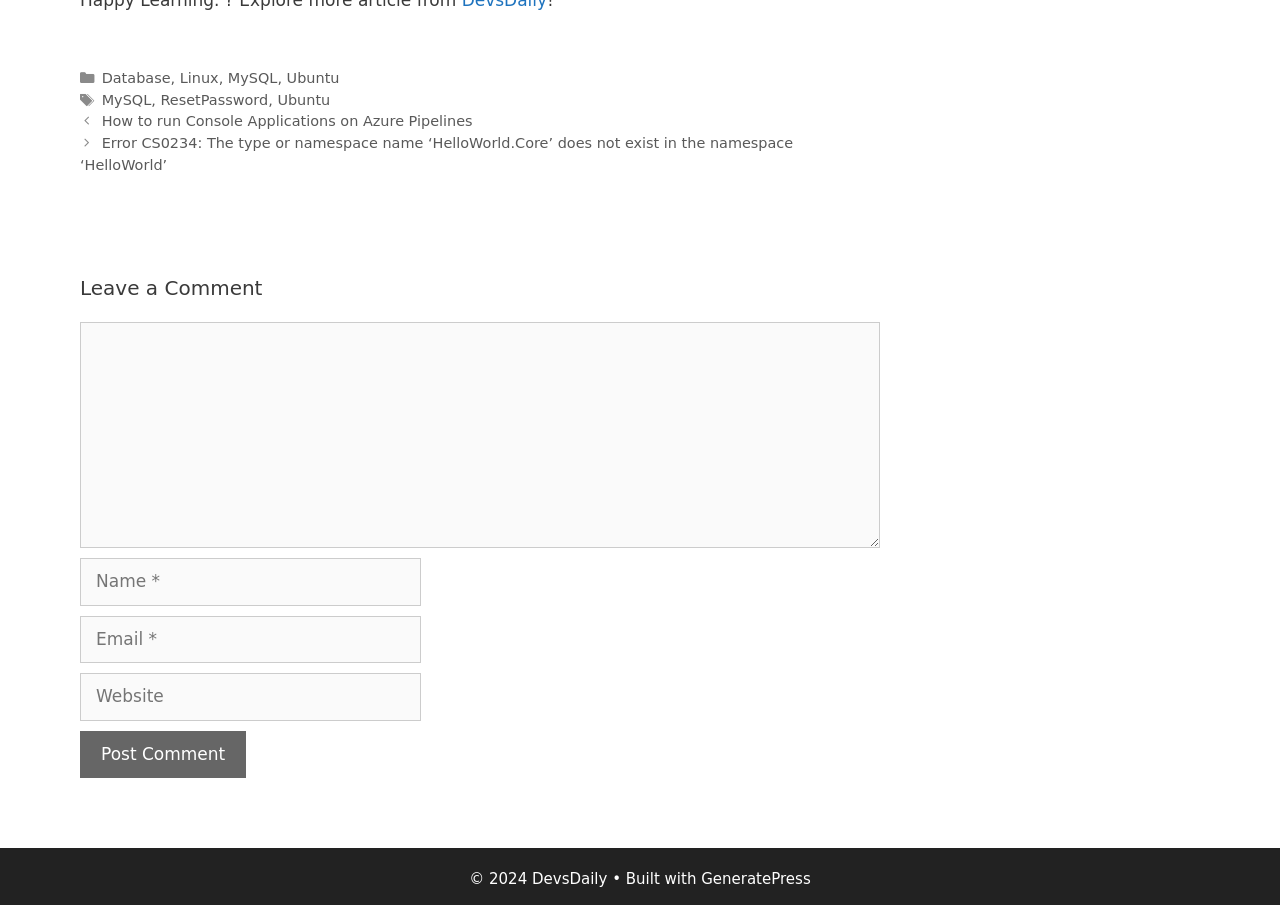Determine the bounding box coordinates of the clickable element to achieve the following action: 'Click on the 'Post Comment' button'. Provide the coordinates as four float values between 0 and 1, formatted as [left, top, right, bottom].

[0.062, 0.808, 0.192, 0.86]